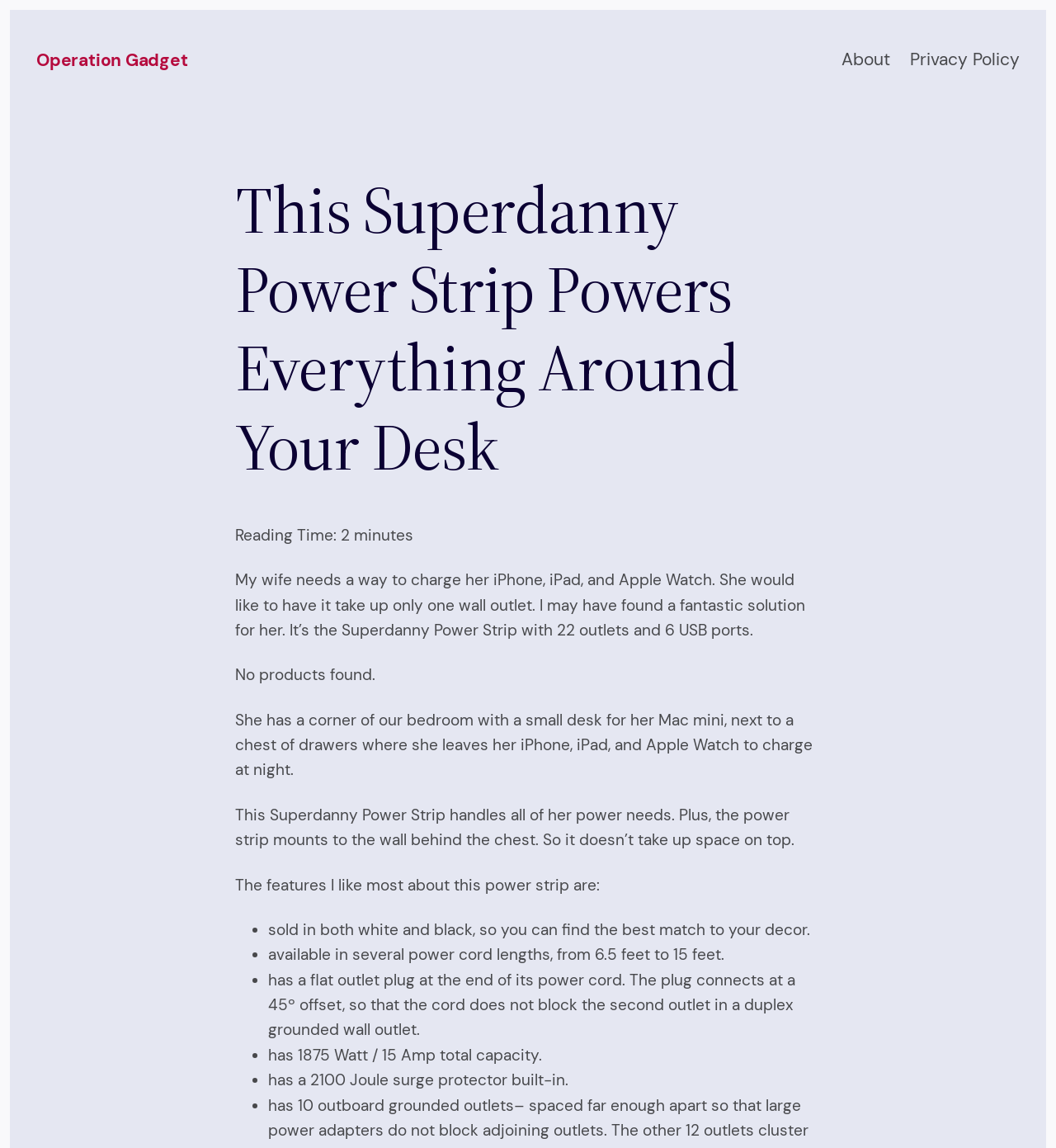Illustrate the webpage thoroughly, mentioning all important details.

This webpage is about the Superdanny Power Strip, a product that can power multiple devices at once. At the top left corner, there is a link to skip to the content. Next to it, there is a link to the website's name, "Operation Gadget". On the top right corner, there are two more links, "About" and "Privacy Policy".

Below the top navigation links, there is a heading that reads "This Superdanny Power Strip Powers Everything Around Your Desk". Underneath the heading, there is a text that indicates the reading time, which is a few minutes. 

The main content of the webpage is a review or description of the Superdanny Power Strip. The text explains that the product can charge multiple devices, including an iPhone, iPad, and Apple Watch, and can be mounted to the wall, saving space. 

The review highlights several features of the product, including its availability in white and black, various power cord lengths, a flat outlet plug, high total capacity, and a built-in surge protector. These features are listed in bullet points, making it easy to read and understand.